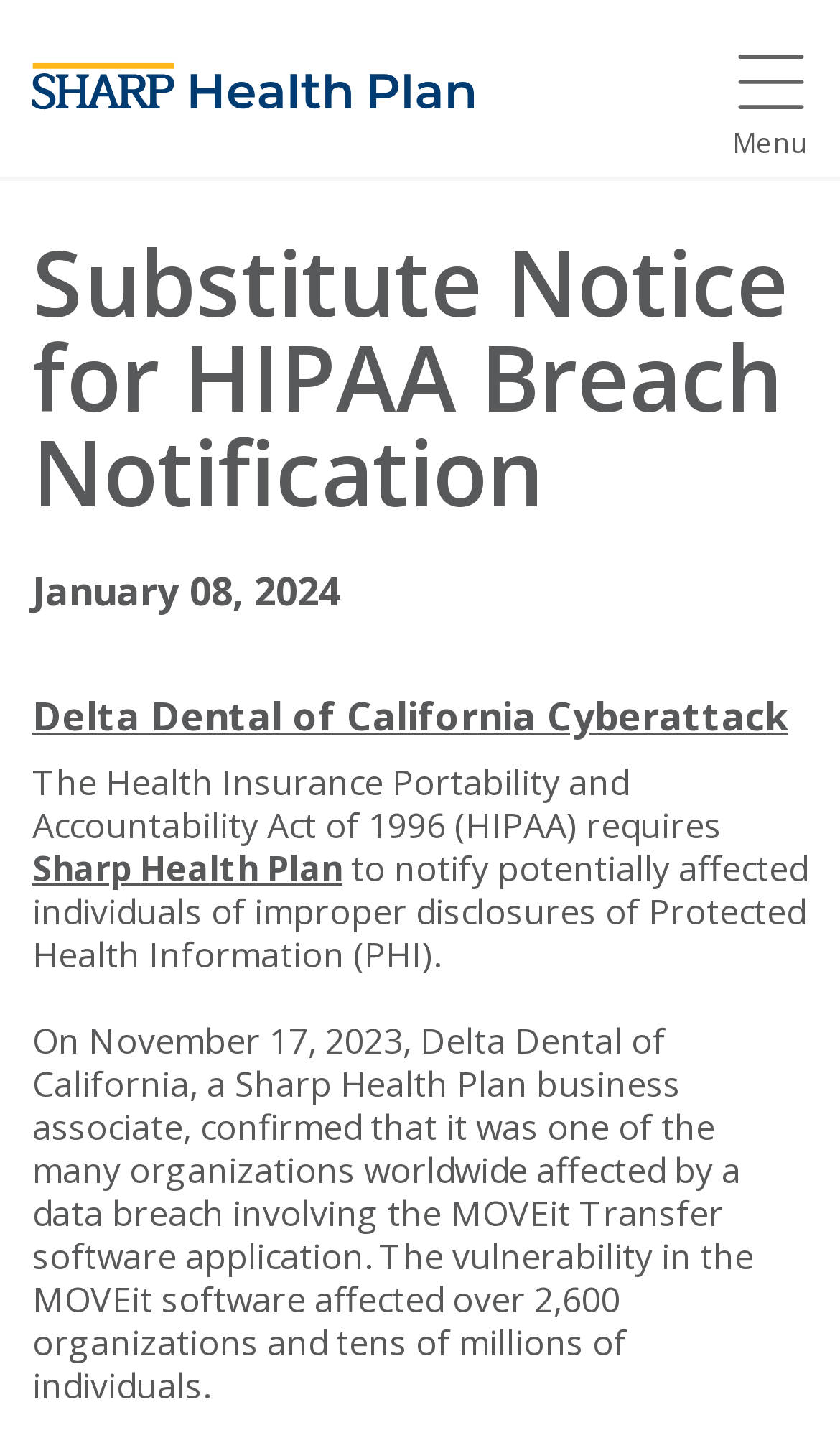What type of information was improperly disclosed?
Using the image as a reference, answer the question in detail.

The type of information that was improperly disclosed can be found in the text, which states that 'Sharp Health Plan is required to notify potentially affected individuals of improper disclosures of Protected Health Information (PHI)'.